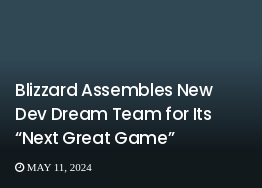Thoroughly describe what you see in the image.

The image features an engaging headline announcing the formation of a new development team by Blizzard for its upcoming project, described as the "Next Great Game." Below the main title, the date "MAY 11, 2024" indicates when this news was likely published. The bold, modern typography against a subtle gradient background enhances the visual appeal, capturing the excitement around Blizzard's initiative in the gaming industry. This announcement suggests a significant upcoming release, generating anticipation among fans and gamers alike.